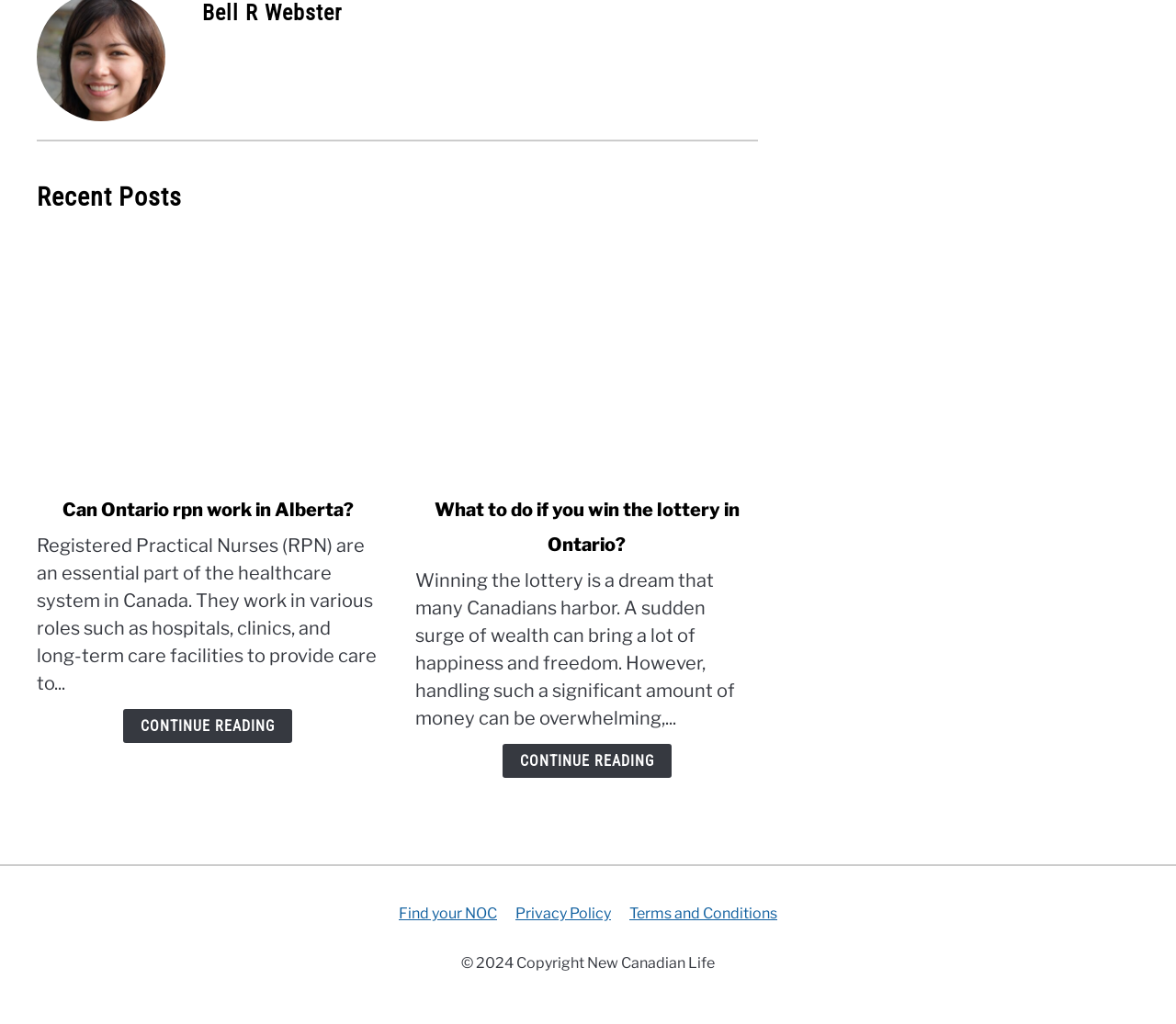Locate the bounding box coordinates of the element's region that should be clicked to carry out the following instruction: "Find your NOC". The coordinates need to be four float numbers between 0 and 1, i.e., [left, top, right, bottom].

[0.339, 0.883, 0.423, 0.9]